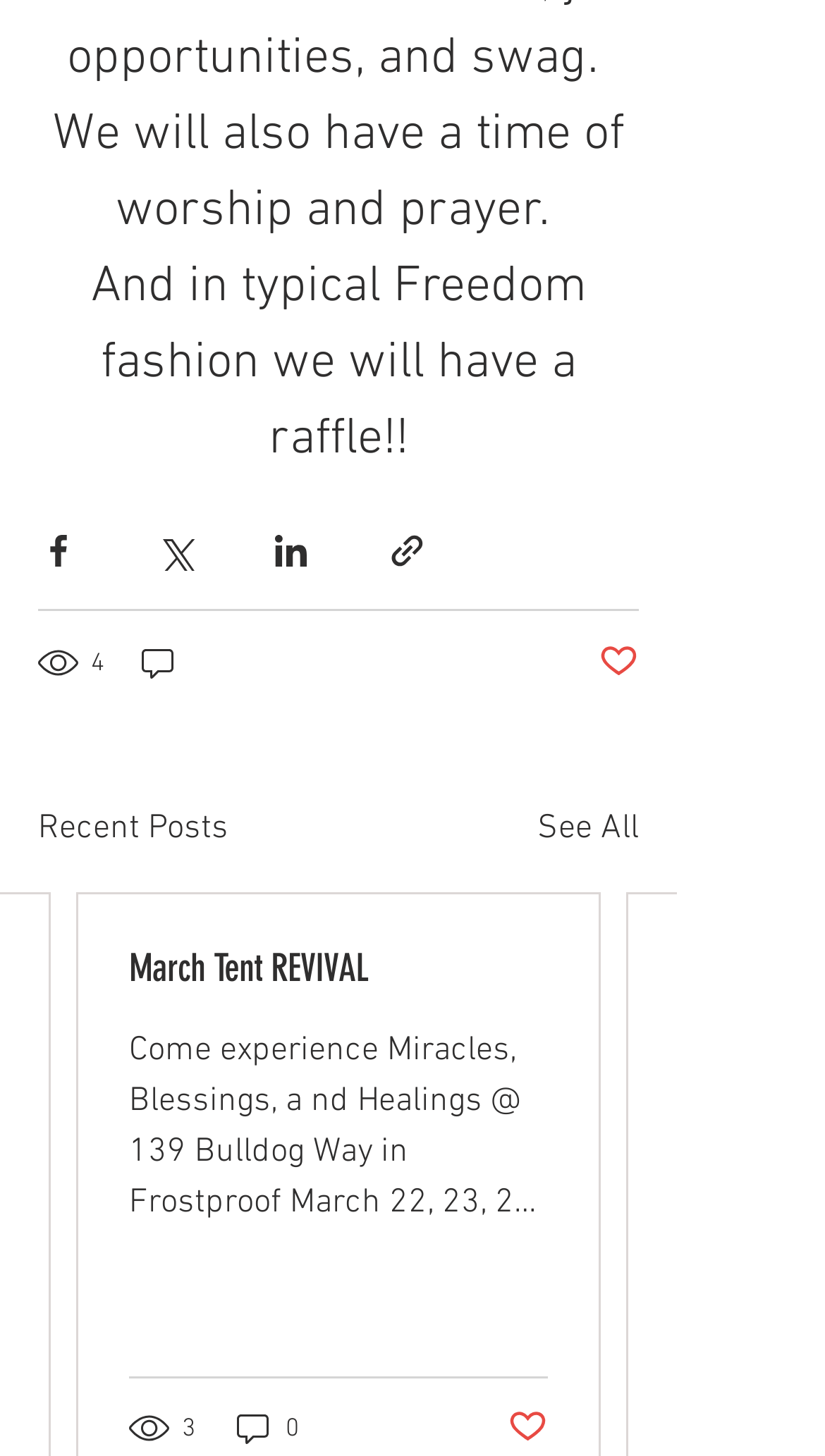Locate the bounding box coordinates of the element to click to perform the following action: 'Share via Facebook'. The coordinates should be given as four float values between 0 and 1, in the form of [left, top, right, bottom].

[0.046, 0.364, 0.095, 0.391]